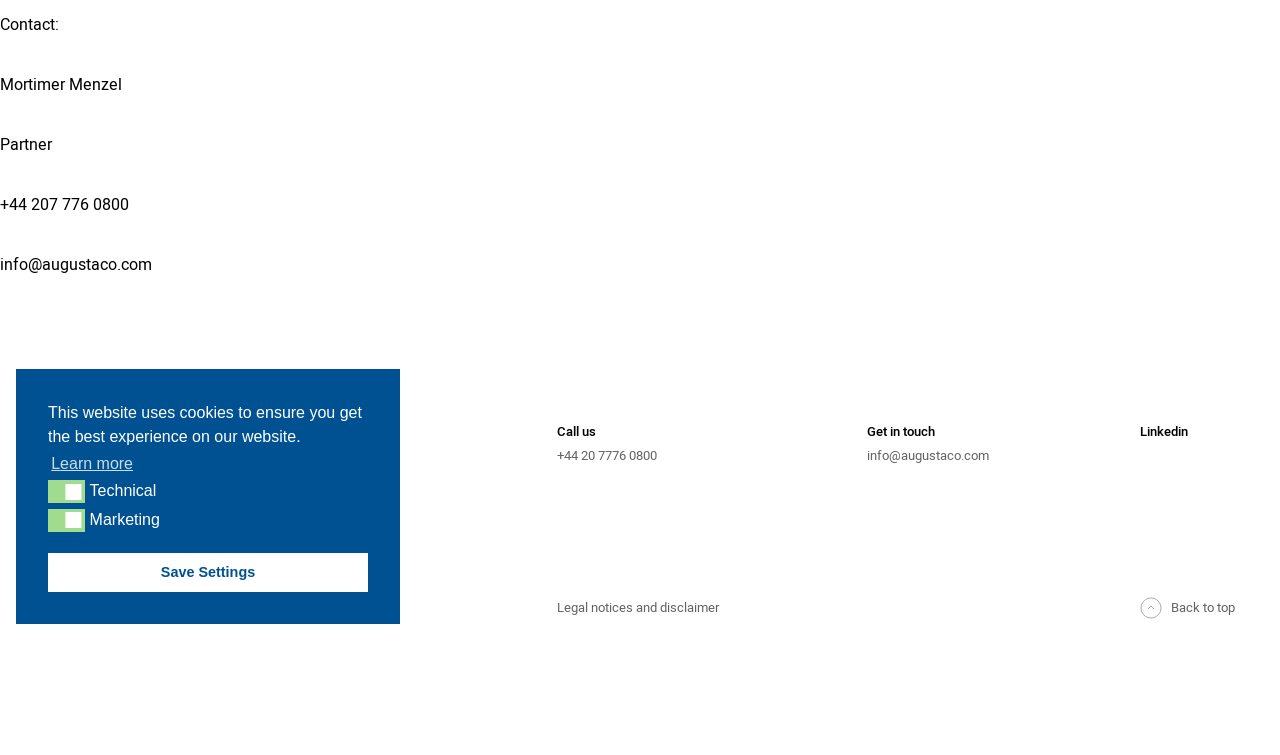Using the description "Linkedin", locate and provide the bounding box of the UI element.

[0.891, 0.556, 0.969, 0.588]